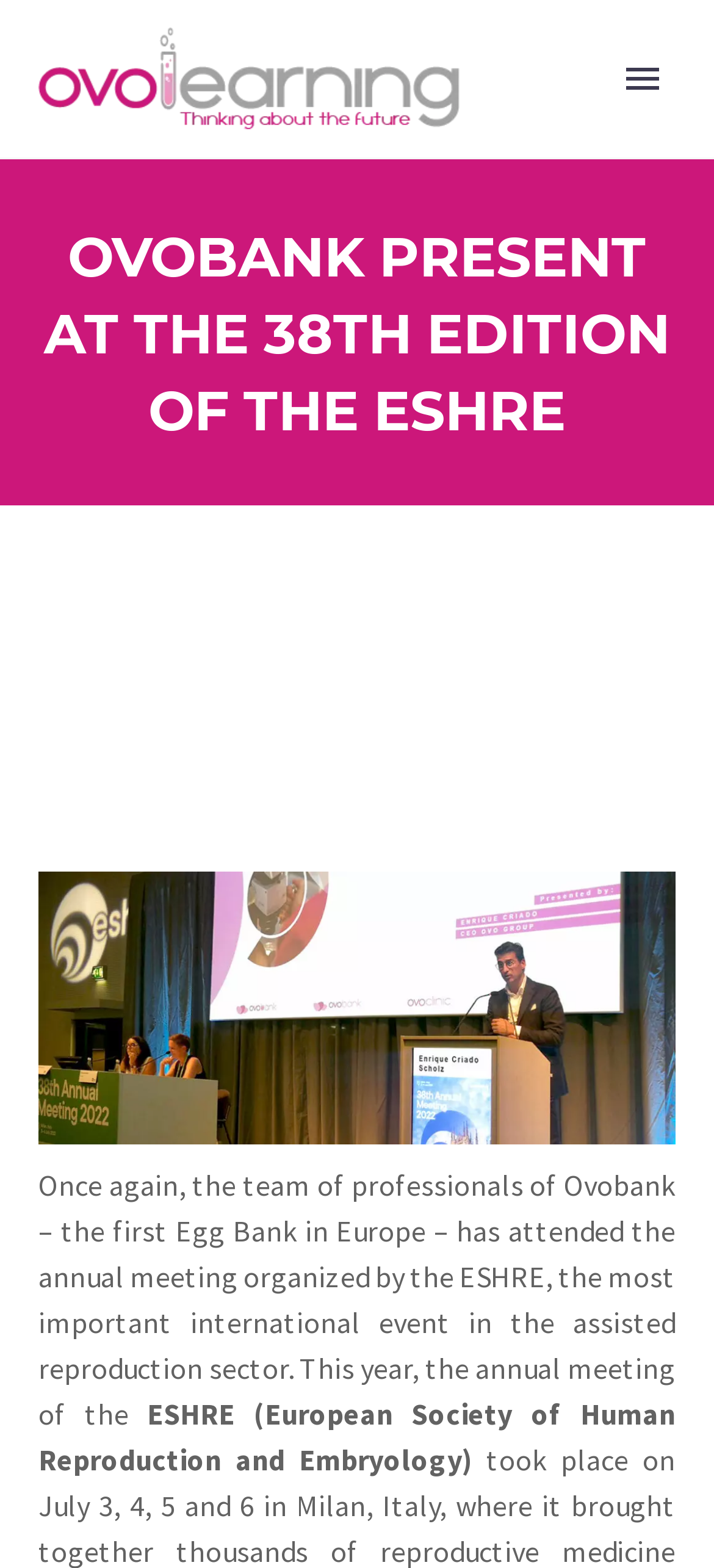Identify the bounding box coordinates for the element that needs to be clicked to fulfill this instruction: "View the University Specialization Diploma page". Provide the coordinates in the format of four float numbers between 0 and 1: [left, top, right, bottom].

[0.056, 0.175, 0.944, 0.236]